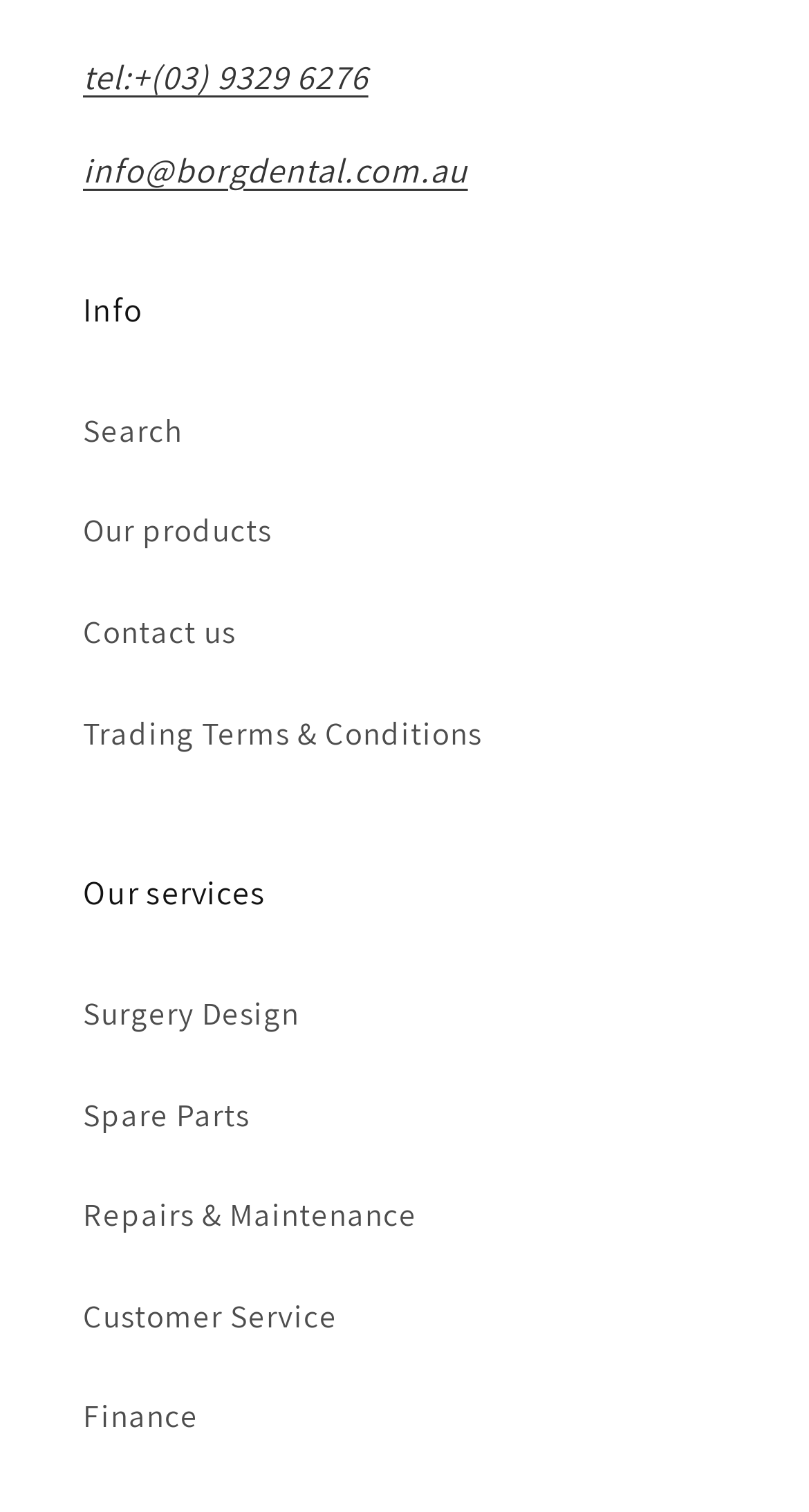Please identify the bounding box coordinates of the element on the webpage that should be clicked to follow this instruction: "Search for something". The bounding box coordinates should be given as four float numbers between 0 and 1, formatted as [left, top, right, bottom].

[0.103, 0.251, 0.897, 0.317]